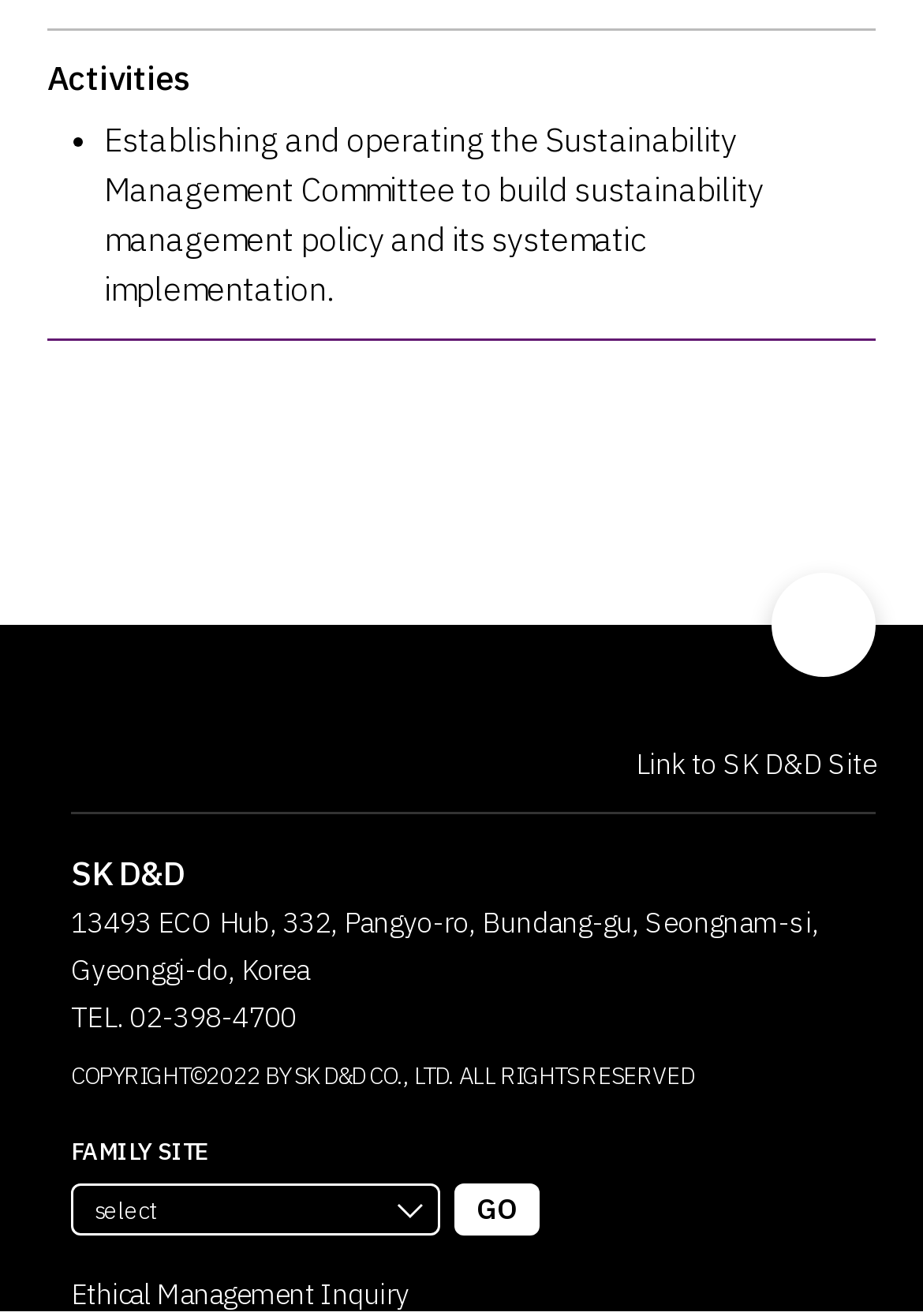What is the phone number of SK D&D ESG?
Answer the question based on the image using a single word or a brief phrase.

02-398-4700